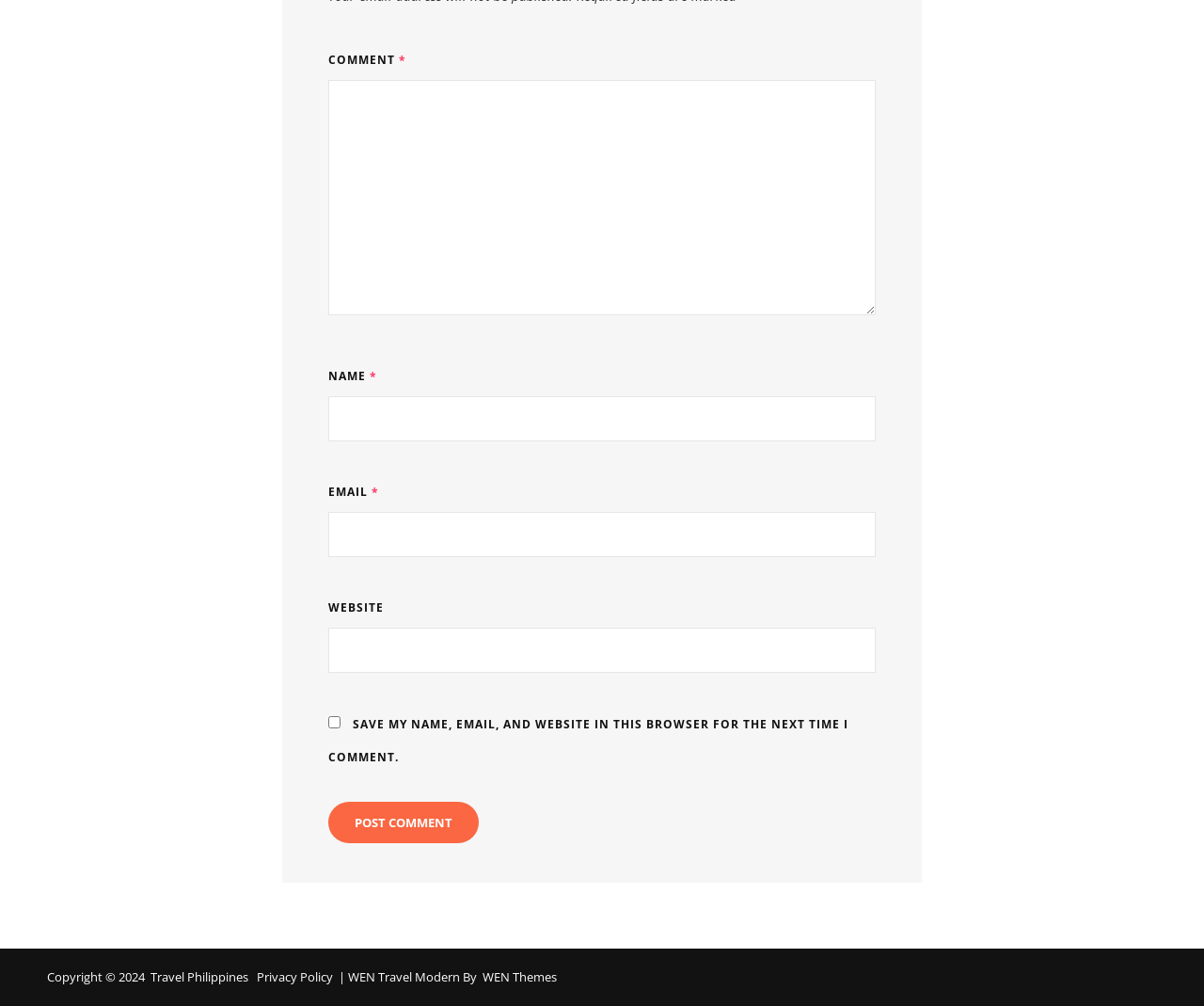From the given element description: "parent_node: EMAIL * aria-describedby="email-notes" name="email"", find the bounding box for the UI element. Provide the coordinates as four float numbers between 0 and 1, in the order [left, top, right, bottom].

[0.273, 0.509, 0.727, 0.554]